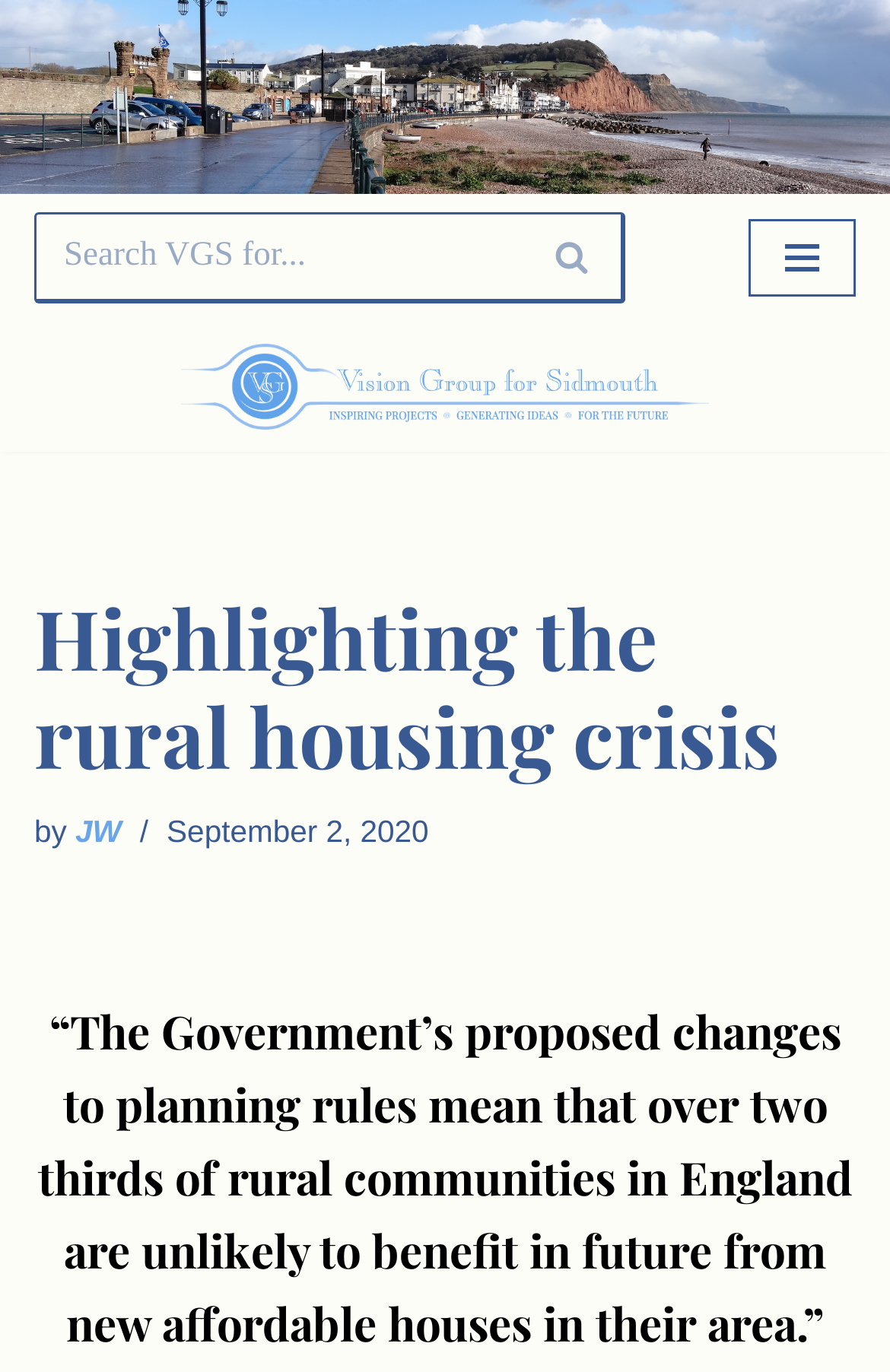Please locate the UI element described by "JW" and provide its bounding box coordinates.

[0.085, 0.594, 0.137, 0.619]